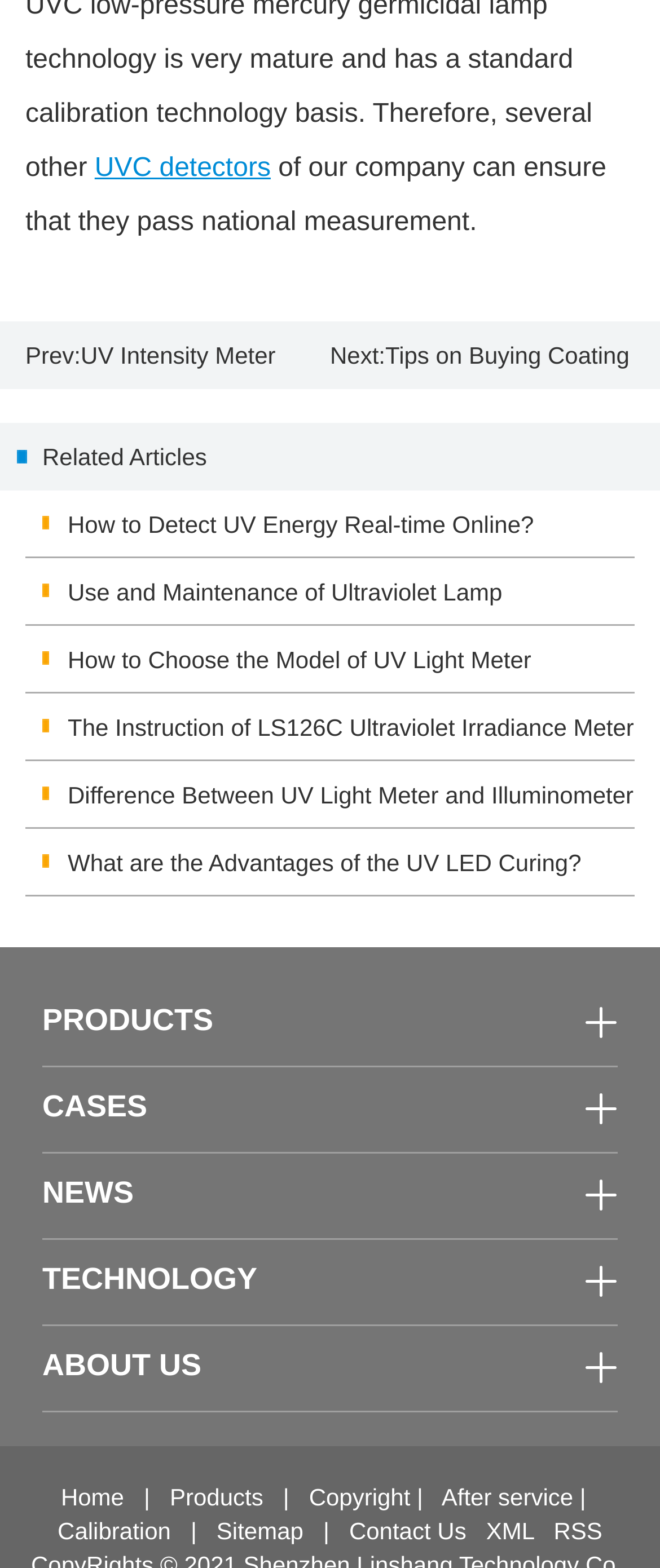What is the company's focus?
Answer the question with as much detail as you can, using the image as a reference.

The company's focus is on UVC detectors, as indicated by the link 'UVC detectors' at the top of the page. This suggests that the company specializes in products related to UVC detection.